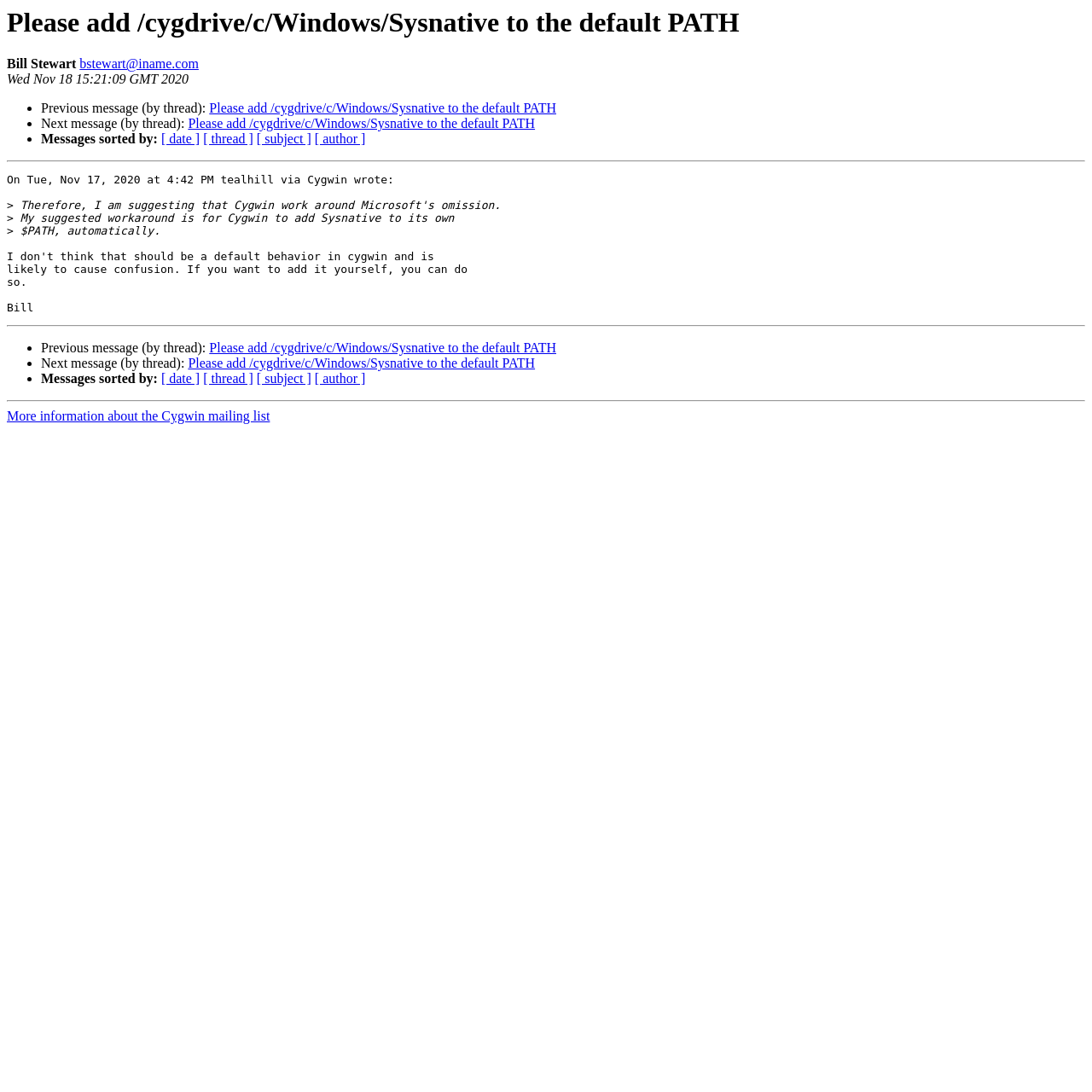What is the date of the message?
Please give a detailed and elaborate answer to the question based on the image.

The date of the message is Wed Nov 18 15:21:09 GMT 2020, which is indicated by the StaticText element 'Wed Nov 18 15:21:09 GMT 2020' with bounding box coordinates [0.006, 0.066, 0.173, 0.079].